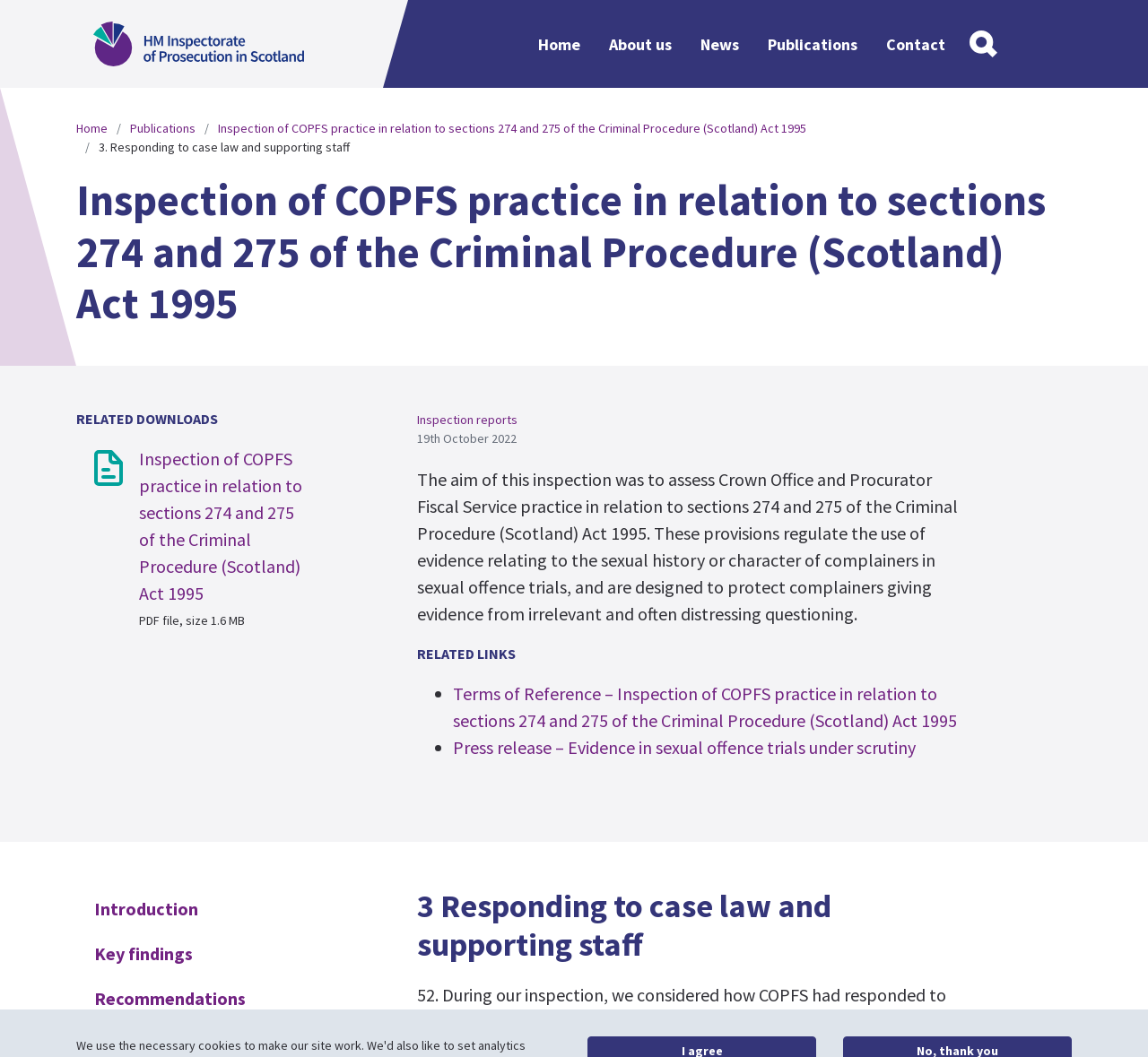Please identify the bounding box coordinates of the element that needs to be clicked to perform the following instruction: "Search the site".

[0.836, 0.019, 0.877, 0.064]